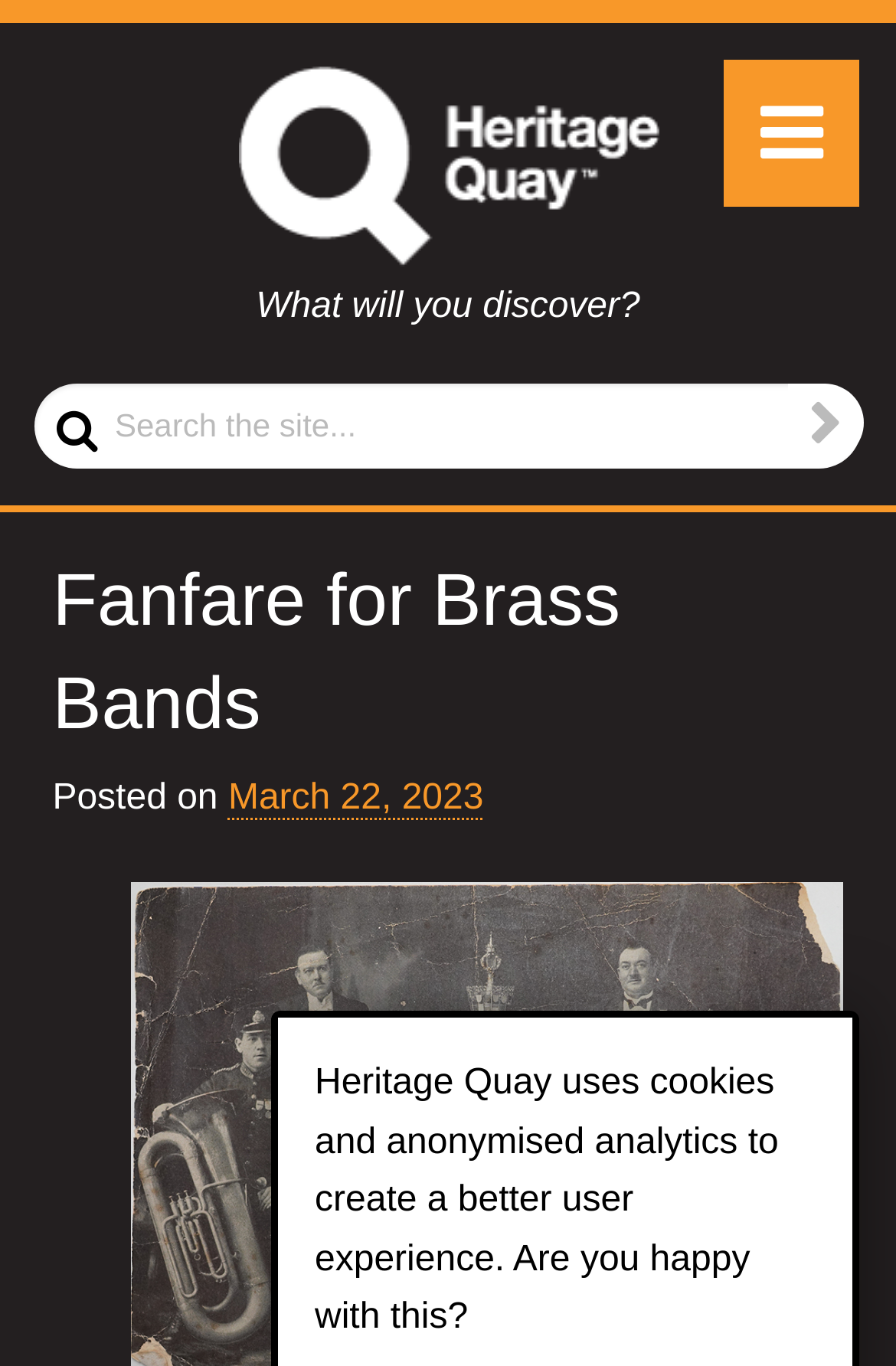Refer to the screenshot and answer the following question in detail:
What is the purpose of the website?

I looked at the heading element with the text 'What will you discover?' which suggests that the website is intended to help users discover something, although the exact nature of what can be discovered is not specified.